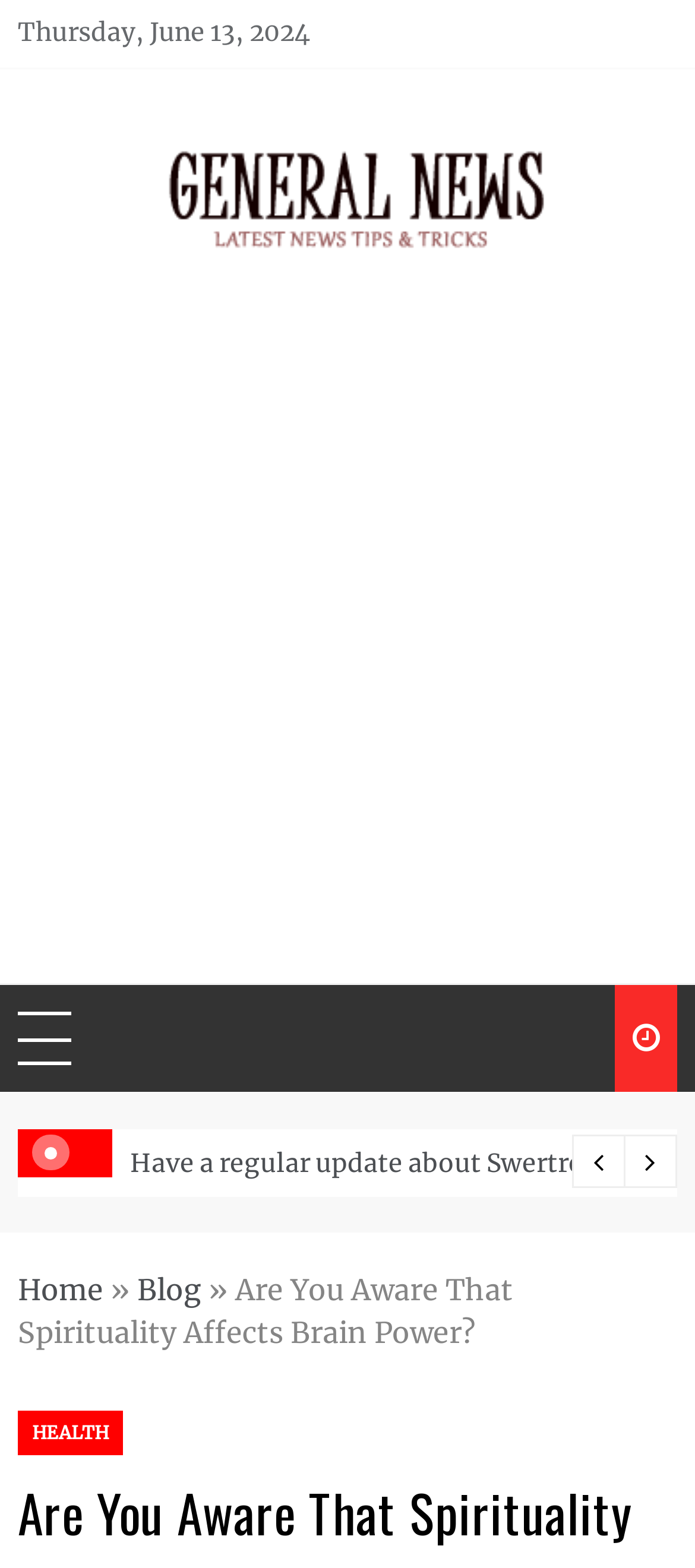Specify the bounding box coordinates of the element's region that should be clicked to achieve the following instruction: "click the button with a magnifying glass icon". The bounding box coordinates consist of four float numbers between 0 and 1, in the format [left, top, right, bottom].

[0.885, 0.628, 0.974, 0.696]